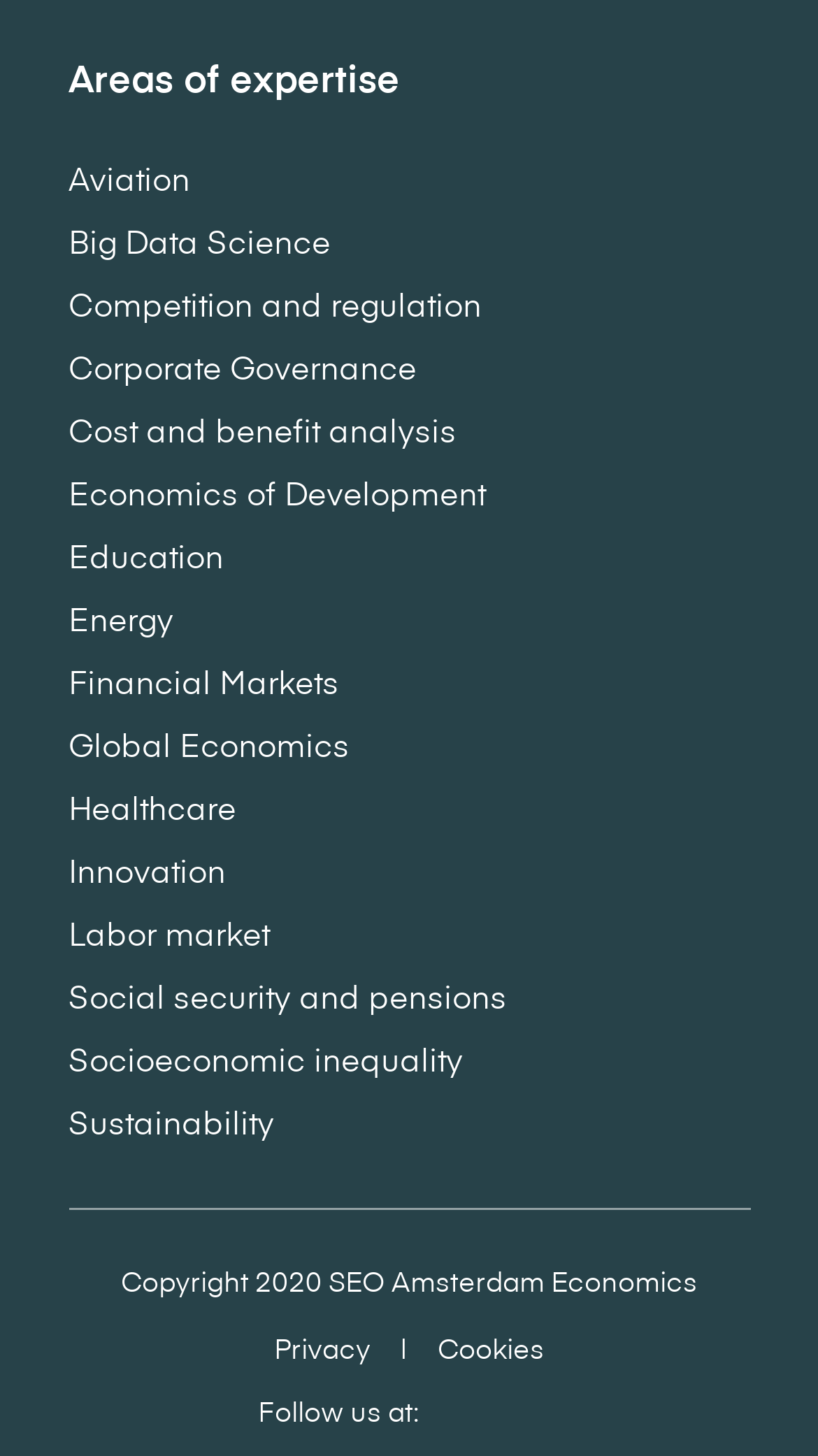Please analyze the image and give a detailed answer to the question:
What is the position of the 'Privacy' link?

I looked at the bounding box coordinates of the 'Privacy' link and found that it is located at the bottom left of the page, with a y1 coordinate of 0.915.